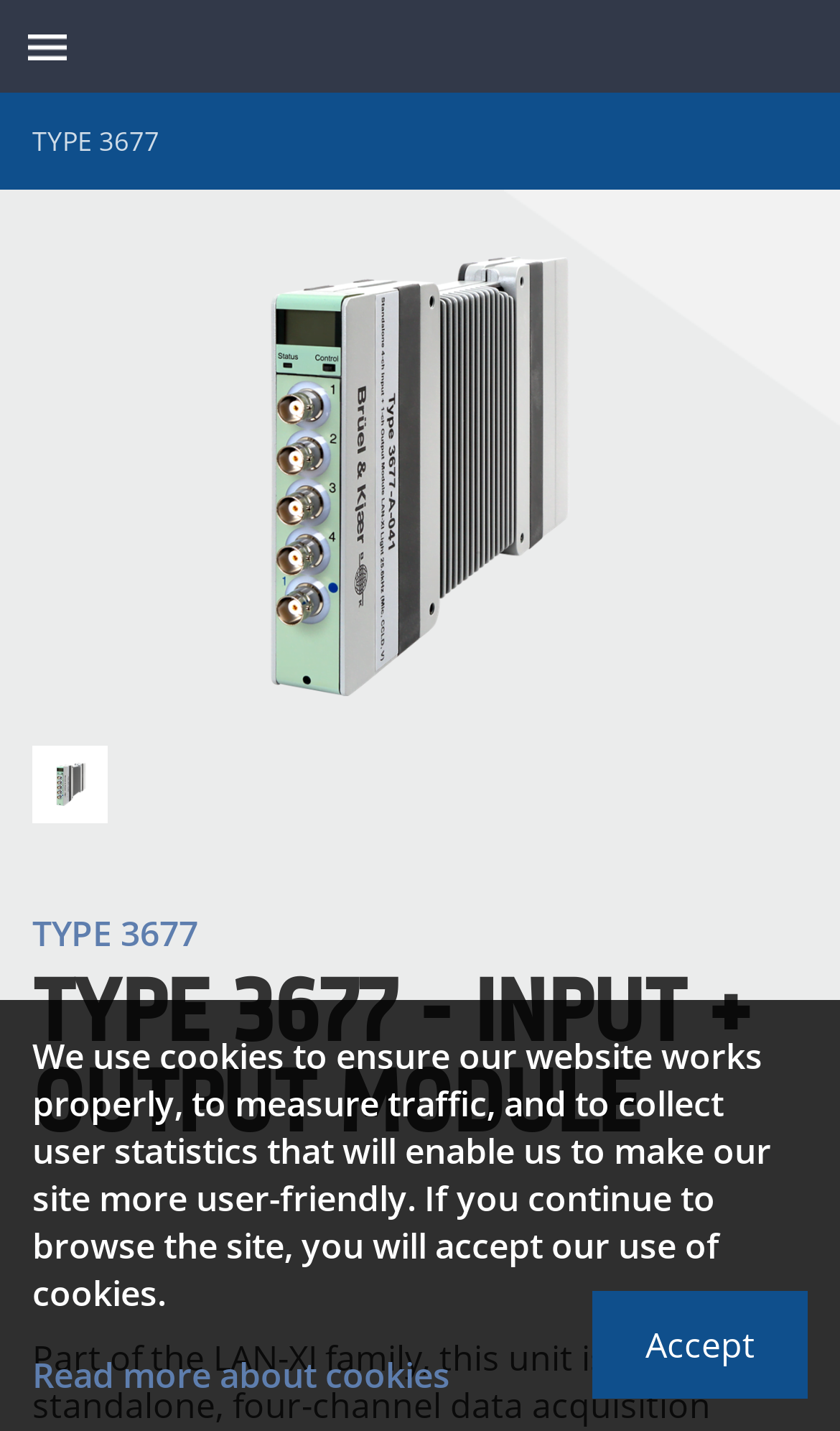Give a succinct answer to this question in a single word or phrase: 
How many links are in the navigation menu?

2